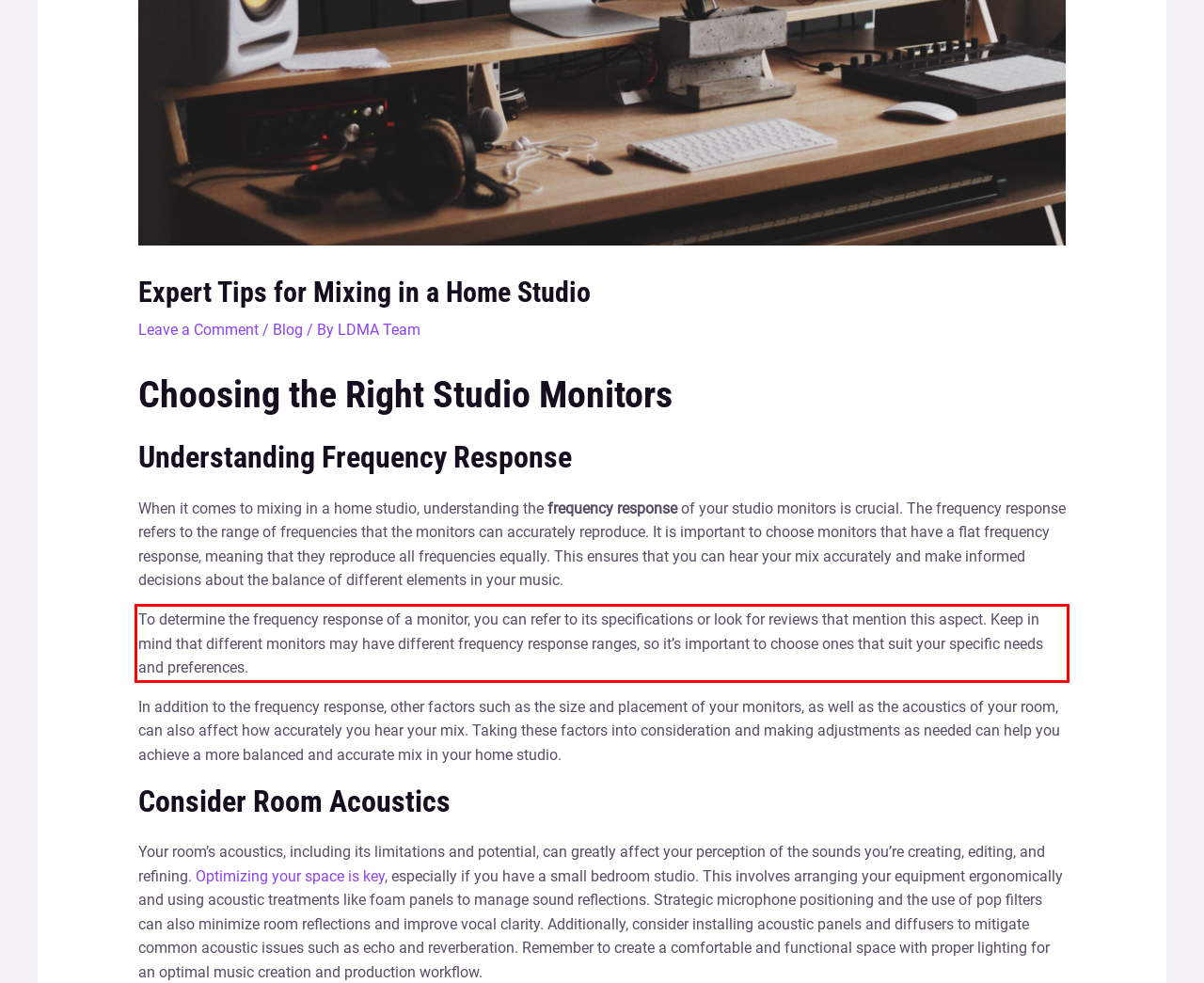In the screenshot of the webpage, find the red bounding box and perform OCR to obtain the text content restricted within this red bounding box.

To determine the frequency response of a monitor, you can refer to its specifications or look for reviews that mention this aspect. Keep in mind that different monitors may have different frequency response ranges, so it’s important to choose ones that suit your specific needs and preferences.